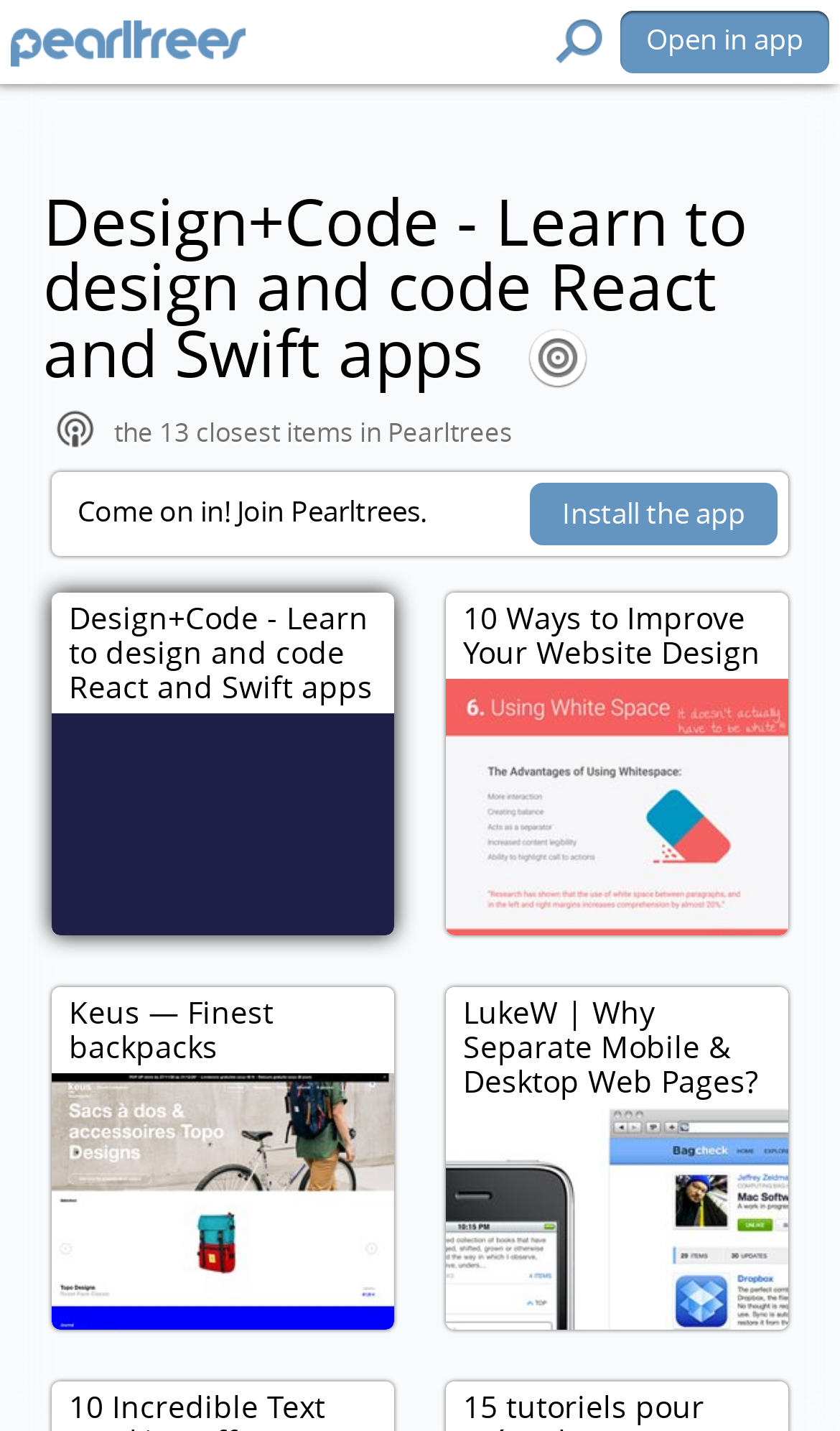Provide a thorough and detailed response to the question by examining the image: 
What is the name of the website?

The name of the website can be found in the StaticText element with the text 'Design+Code - Learn to design and code React and Swift apps' at coordinates [0.082, 0.417, 0.444, 0.494].